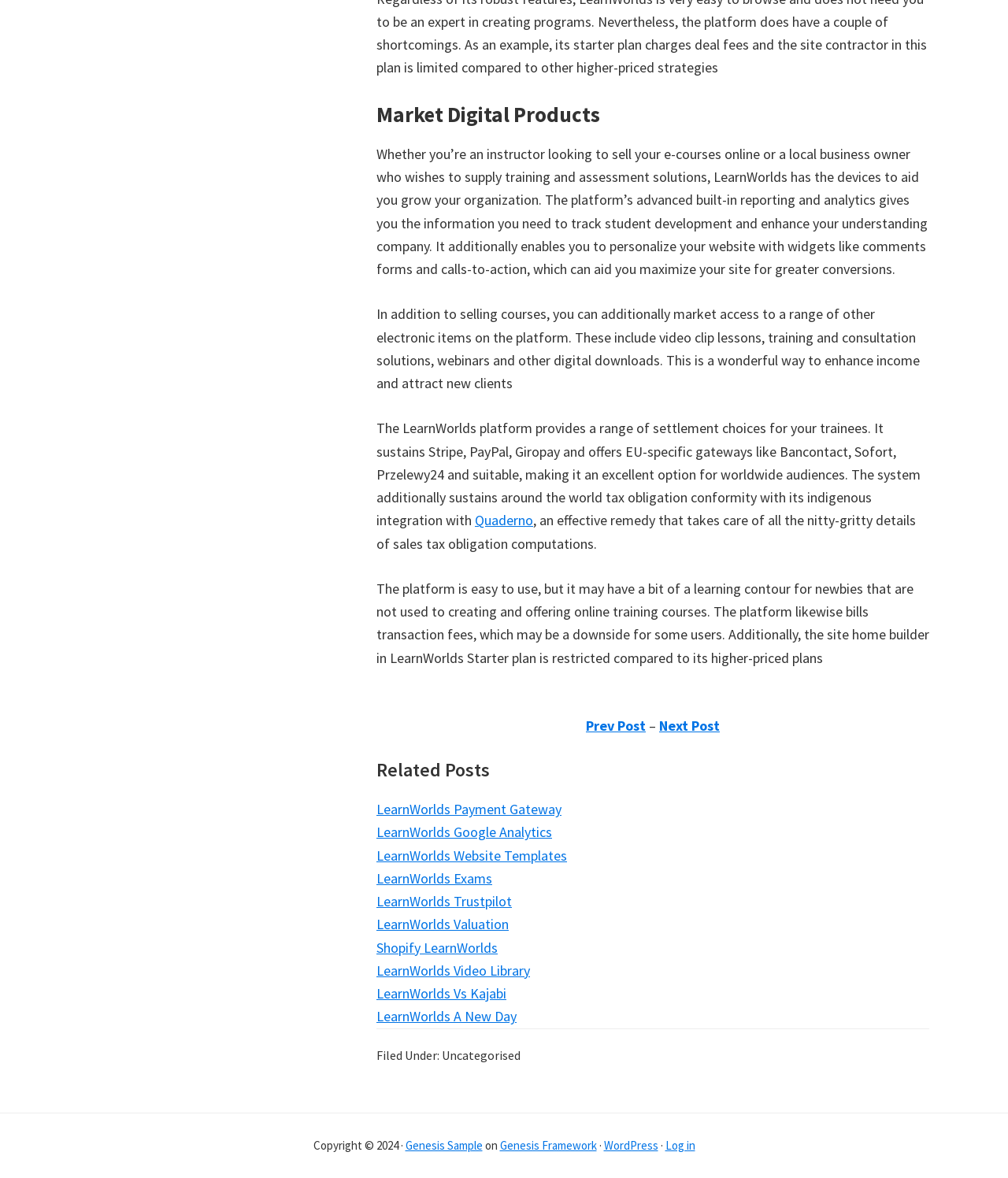What is the purpose of Quaderno integration?
Using the image as a reference, give an elaborate response to the question.

The webpage states that LearnWorlds has a native integration with Quaderno, which is an effective solution that takes care of all the nitty-gritty details of sales tax computations.